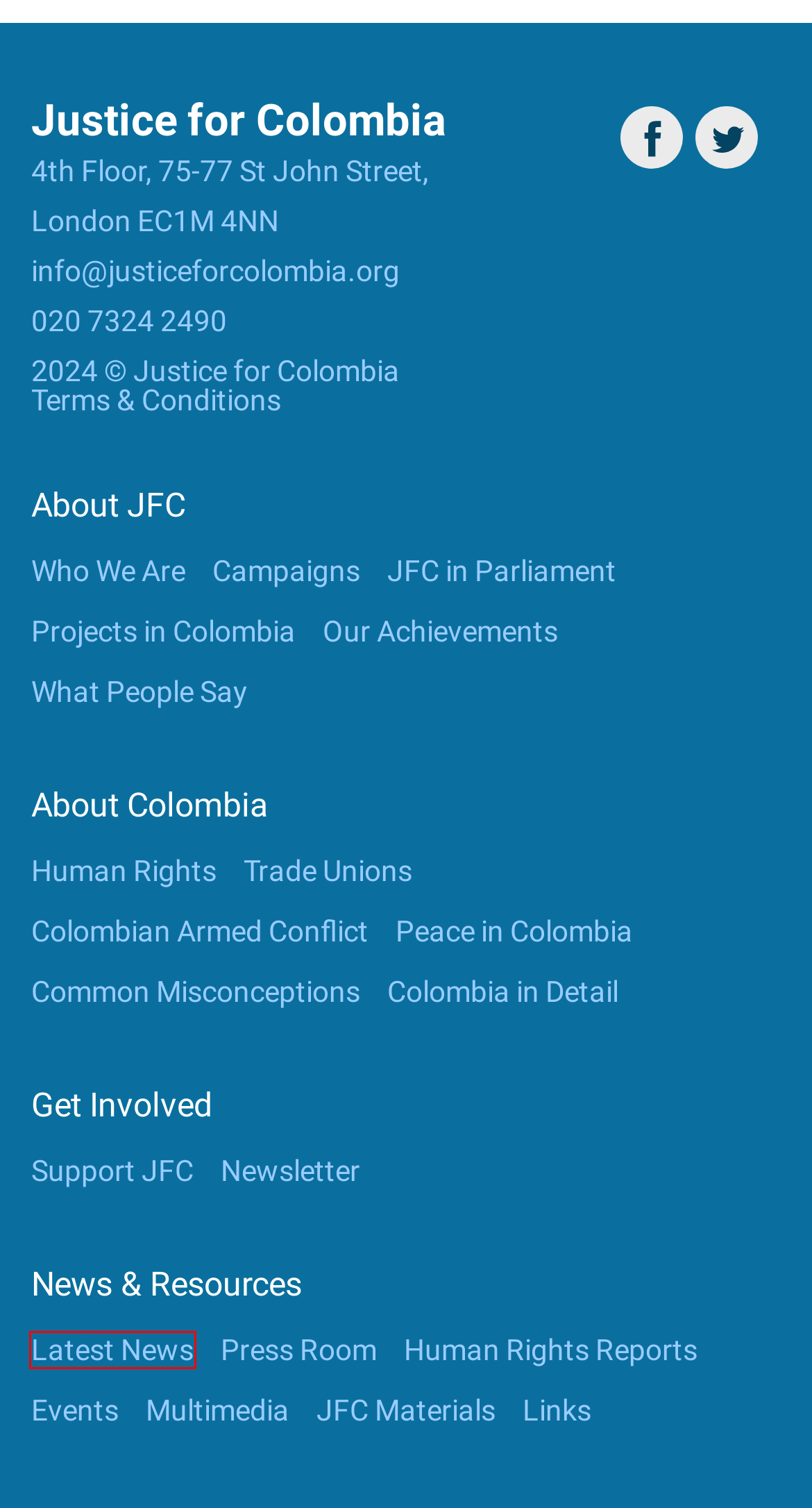With the provided webpage screenshot containing a red bounding box around a UI element, determine which description best matches the new webpage that appears after clicking the selected element. The choices are:
A. Terms and Conditions - justice for colombia - justice for colombia
B. Latest News - justice for colombia - justice for colombia
C. JFC in Parliament - justice for colombia - justice for colombia
D. Who We Are - justice for colombia - justice for colombia
E. Sign Up for Latest News - justice for colombia - justice for colombia
F. Links - justice for colombia - justice for colombia
G. Projects in Colombia - justice for colombia - justice for colombia
H. Multimedia - justice for colombia - justice for colombia

B